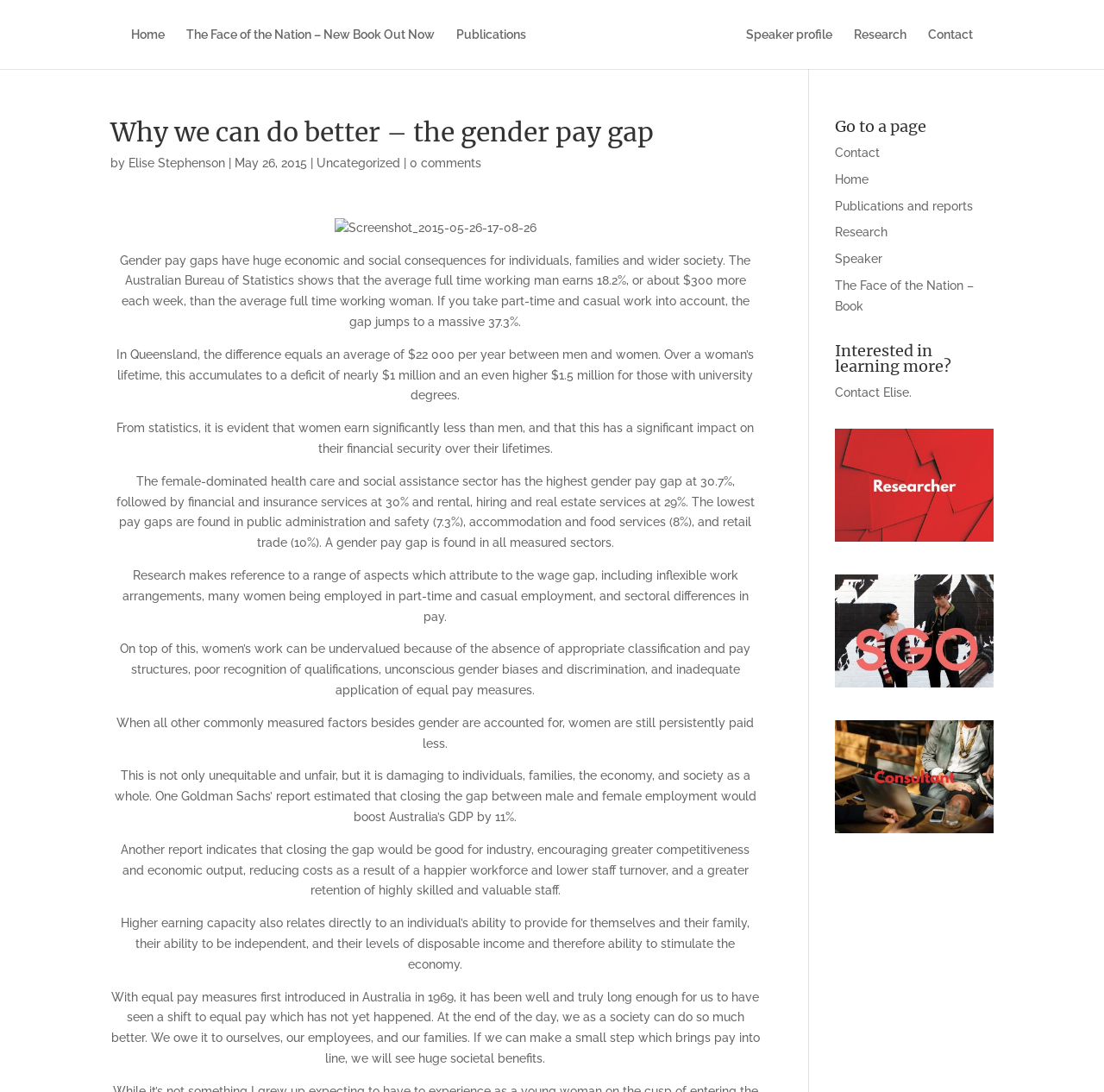Illustrate the webpage thoroughly, mentioning all important details.

This webpage is about the gender pay gap, written by Elise Stephenson. At the top, there are seven links: "Home", "The Face of the Nation – New Book Out Now", "Publications", "Elise Stephenson" (which includes an image of the author), "Speaker profile", "Research", and "Contact". 

Below these links, there is a heading that reads "Why we can do better – the gender pay gap". The author's name, "Elise Stephenson", is mentioned again, along with the date "May 26, 2015". There is also a link to "Uncategorized" and "0 comments". 

To the right of the heading, there is an image. The main content of the webpage is a long article discussing the gender pay gap, its consequences, and the factors that contribute to it. The article is divided into several paragraphs, each discussing a different aspect of the issue. 

At the bottom of the page, there are two sections. The first section has a heading "Go to a page" and includes links to "Contact", "Home", "Publications and reports", "Research", "Speaker", and "The Face of the Nation – Book". The second section has a heading "Interested in learning more?" and includes a link to "Contact Elise" and a period.